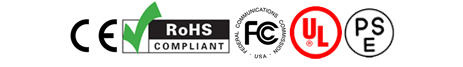Describe all the aspects of the image extensively.

The image showcases a series of industry certification logos associated with the Sony PA-1450-06SP Laptop Adapter. Positioned prominently are the CE mark, indicating compliance with European safety standards, and the RoHS (Restriction of Hazardous Substances) certification, signifying that the product meets environmental regulations by limiting the use of specific hazardous materials. Adjacent to these, the FCC logo represents compliance with standards set by the Federal Communications Commission in the U.S., while the UL mark indicates that the product has been tested for safety and performance by Underwriters Laboratories. Lastly, the PSE mark indicates compliance with Japan's Electrical Appliance and Material Safety Law. These certifications reinforce the product's credibility and commitment to safety, reliability, and environmental responsibility.